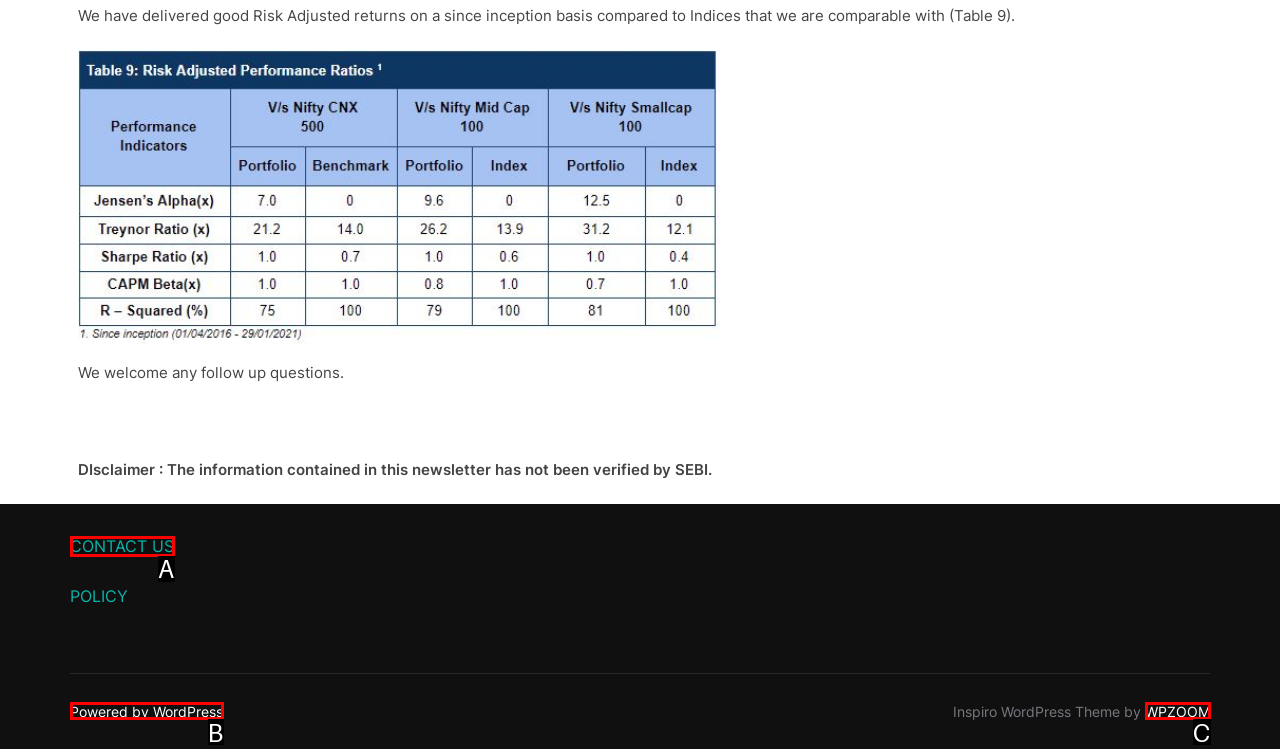Using the description: Powered by WordPress, find the best-matching HTML element. Indicate your answer with the letter of the chosen option.

B